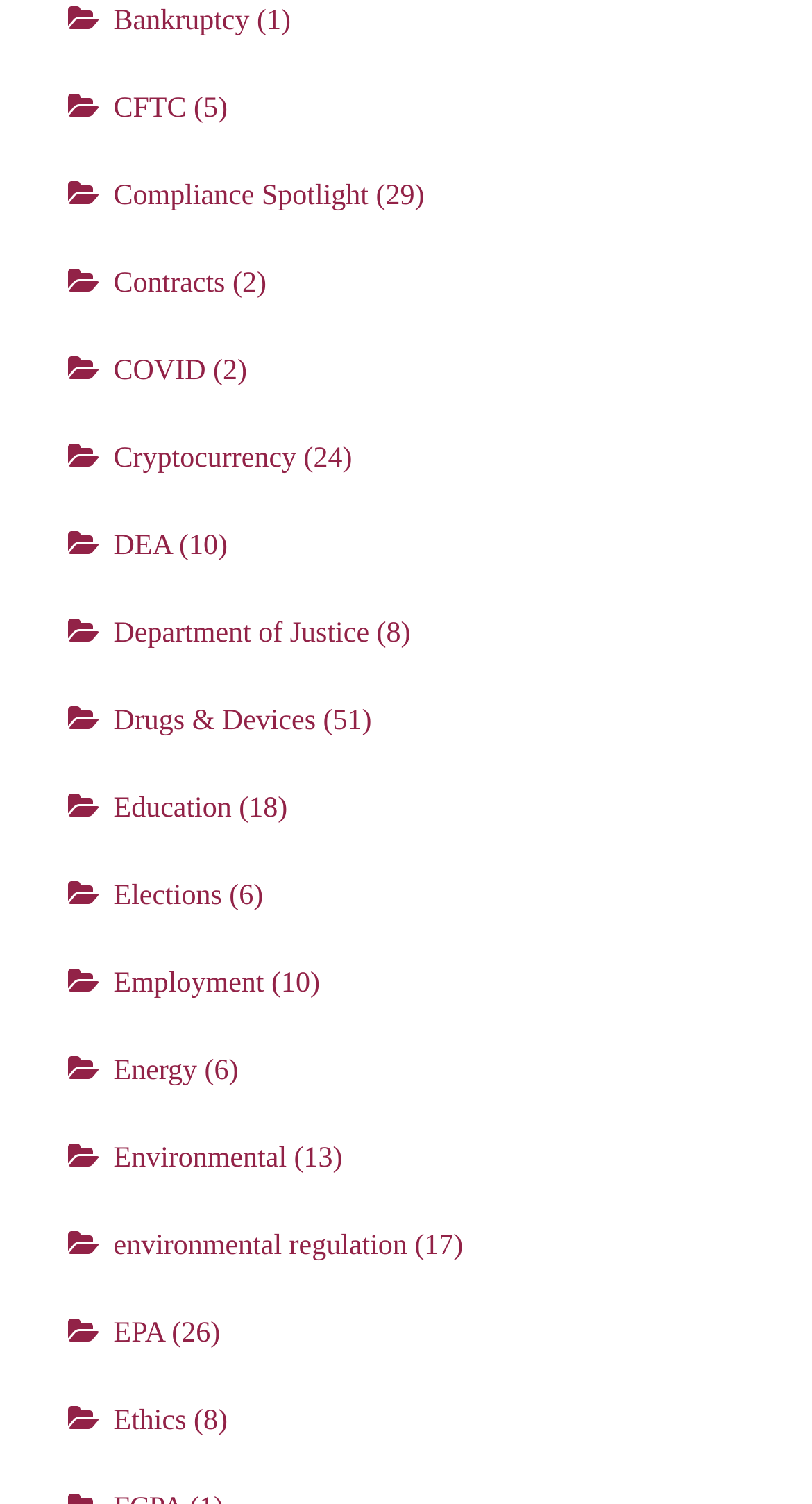Give a one-word or short phrase answer to the question: 
How many links are related to government agencies?

3